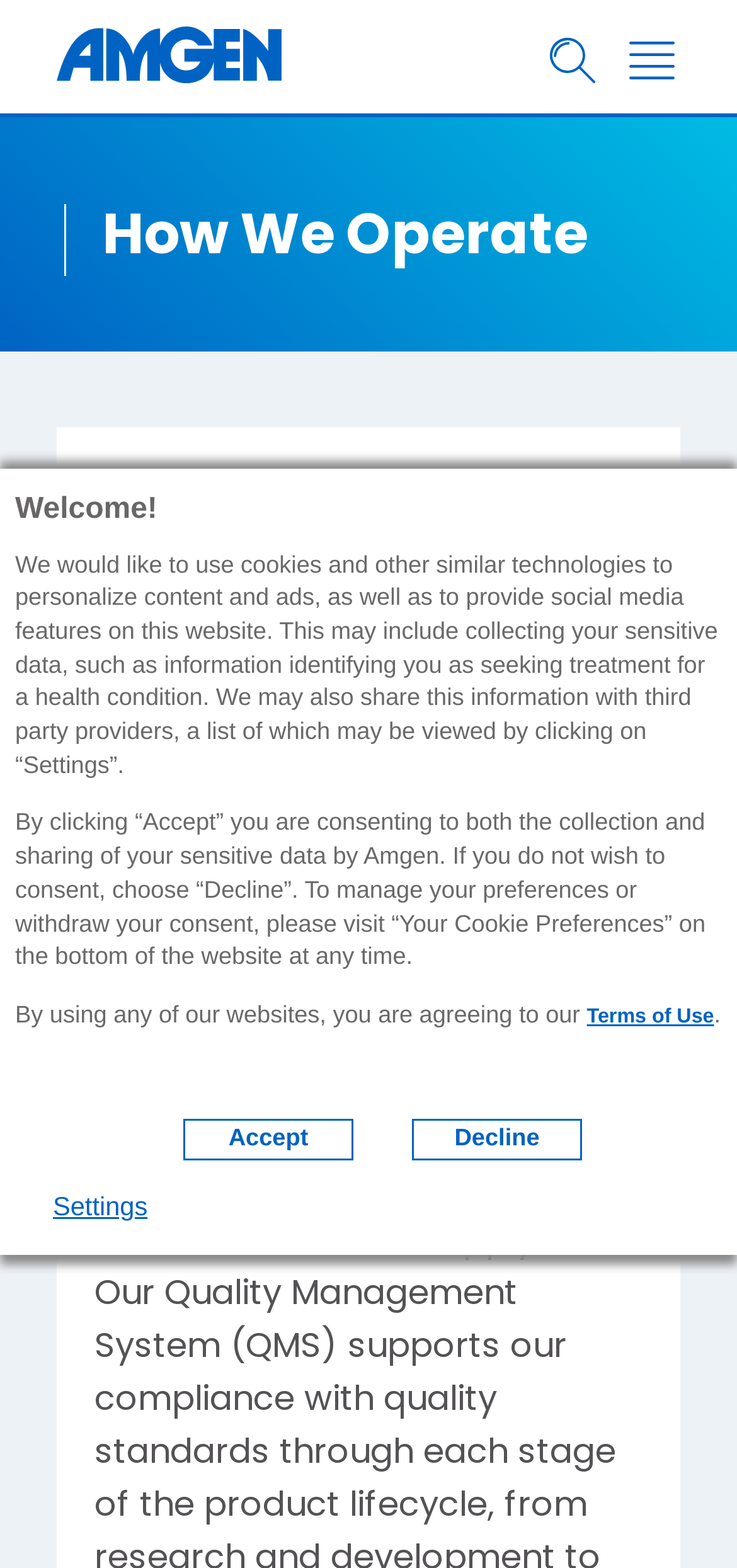What is the theme of the 'How We Operate' section?
Based on the visual information, provide a detailed and comprehensive answer.

Based on the webpage, the theme of the 'How We Operate' section is to provide information about Amgen's company operations, including its mission, quality focus, and other aspects of its operations.